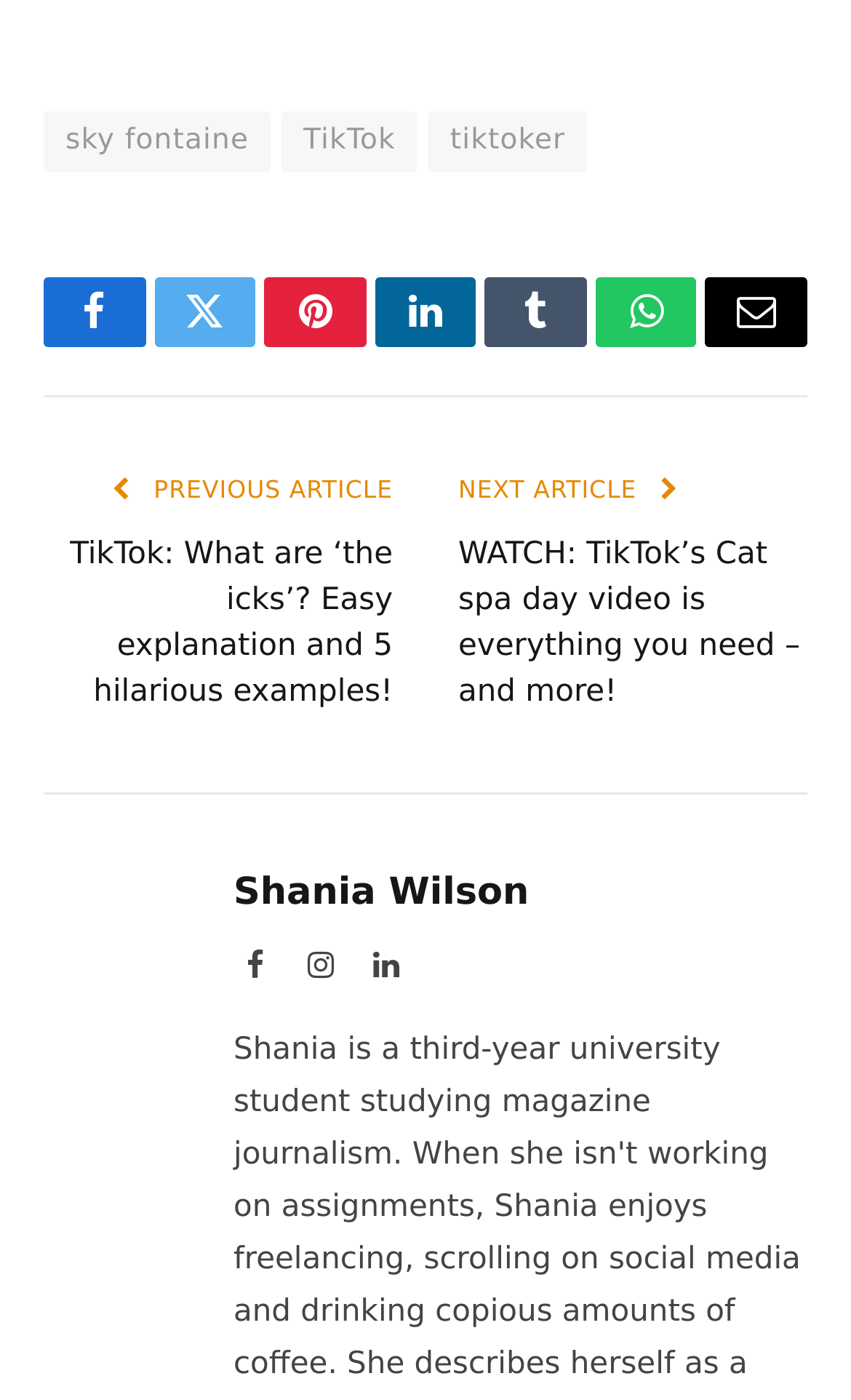What is the topic of the article above the 'NEXT ARTICLE' button?
Please answer the question with as much detail and depth as you can.

I located the 'NEXT ARTICLE' button and found the article title 'WATCH: TikTok’s Cat spa day video is everything you need – and more!' above it.